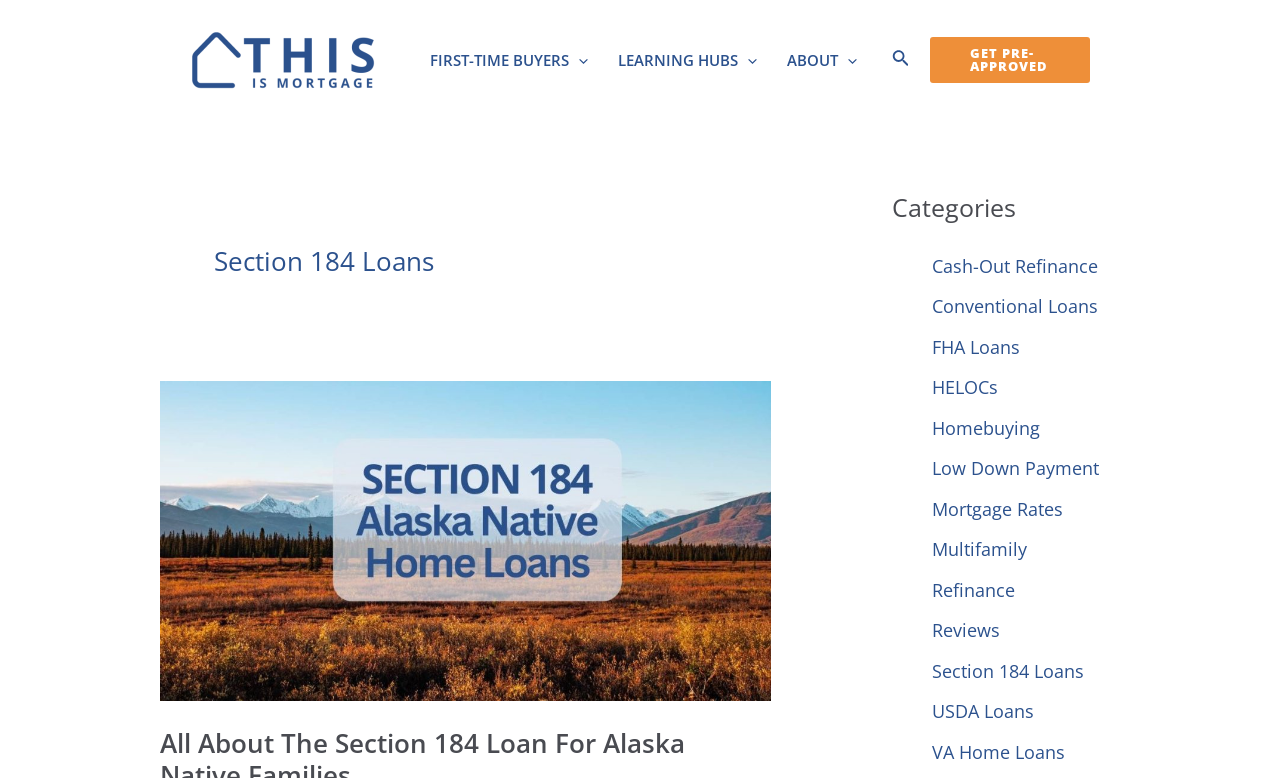Is the 'GET PRE-APPROVED' link above or below the search icon link?
Using the image, give a concise answer in the form of a single word or short phrase.

Above